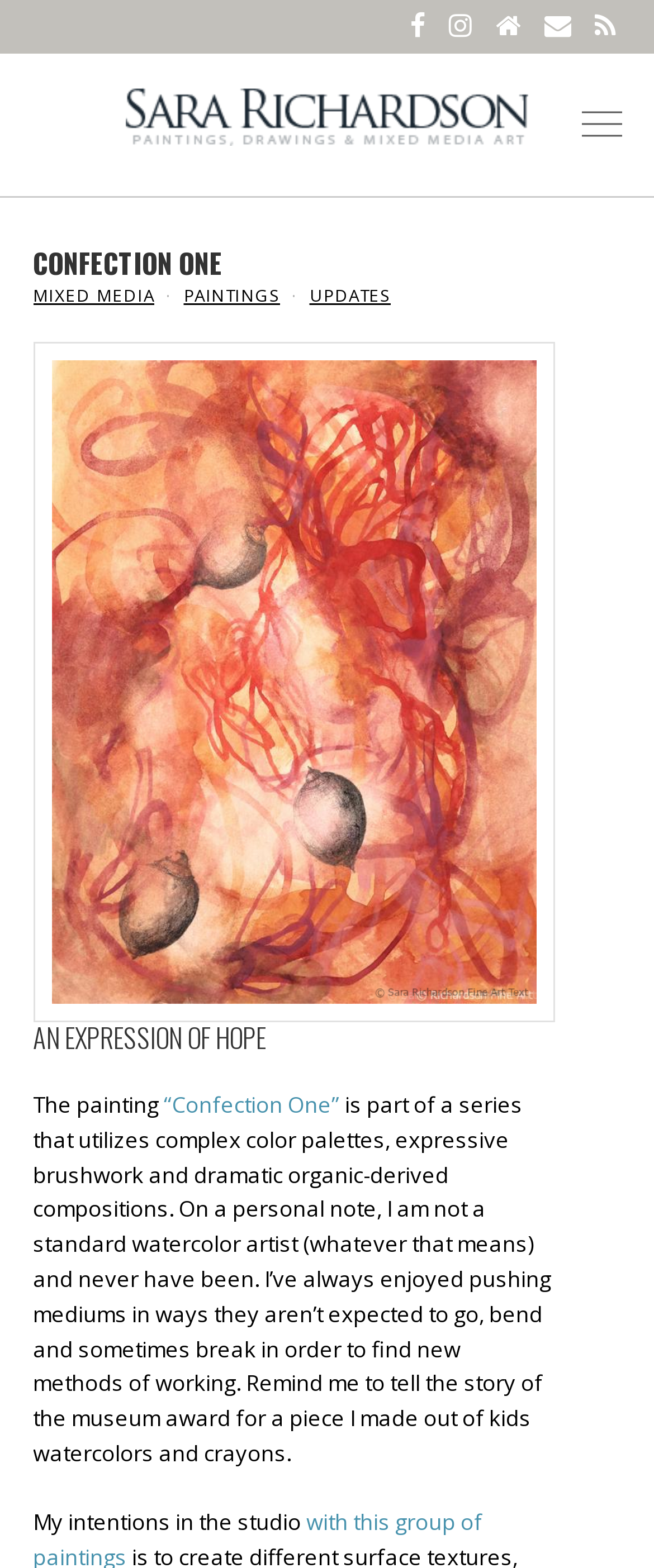Answer in one word or a short phrase: 
What is the title of the painting?

Confection One